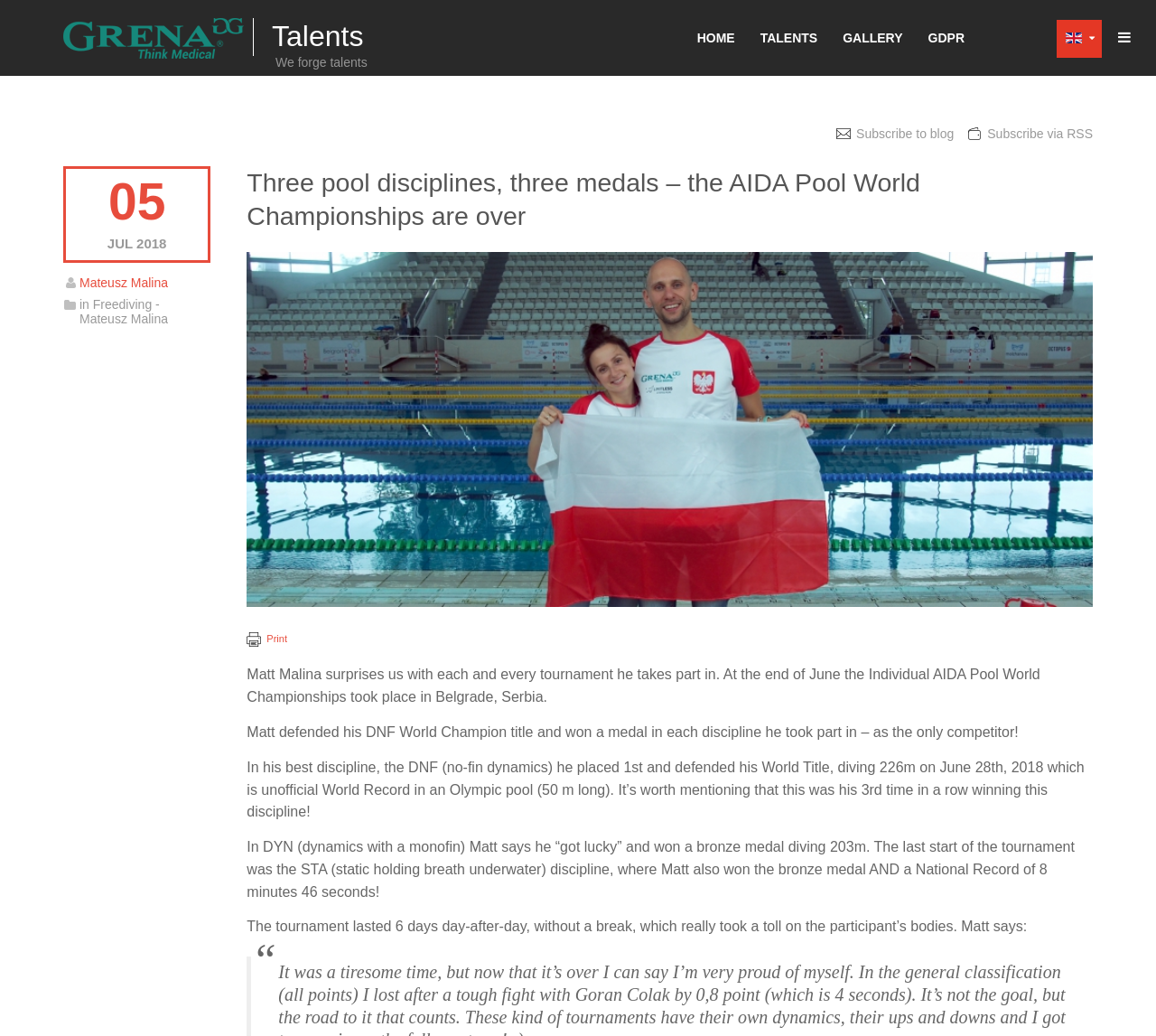Locate the bounding box coordinates of the item that should be clicked to fulfill the instruction: "Go to the 'HOME' page".

[0.603, 0.006, 0.636, 0.067]